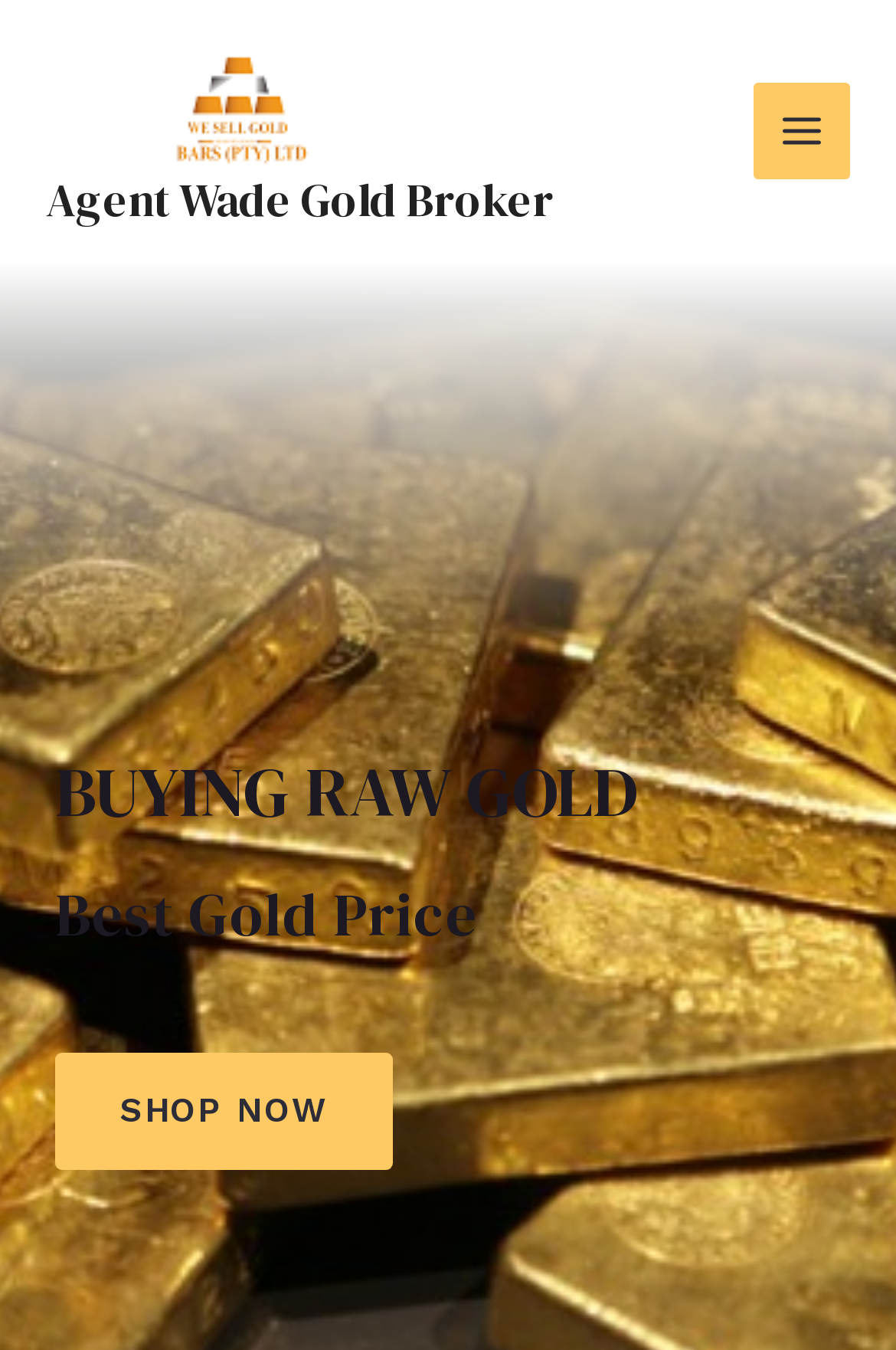Respond to the following question with a brief word or phrase:
What is the name of the gold broker?

Agent Wade